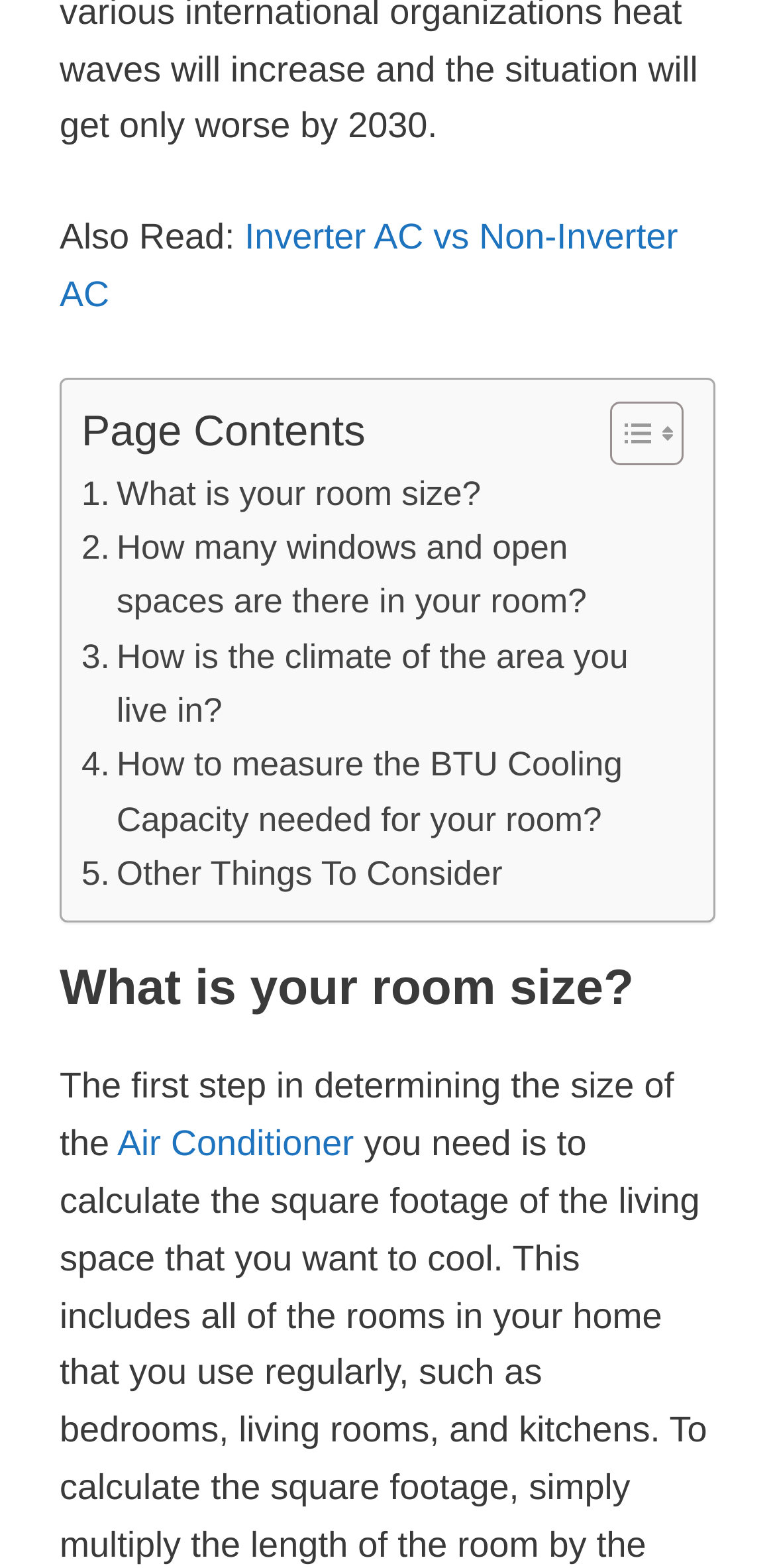Can you find the bounding box coordinates for the element to click on to achieve the instruction: "Click on 'Air Conditioner'"?

[0.151, 0.717, 0.457, 0.742]